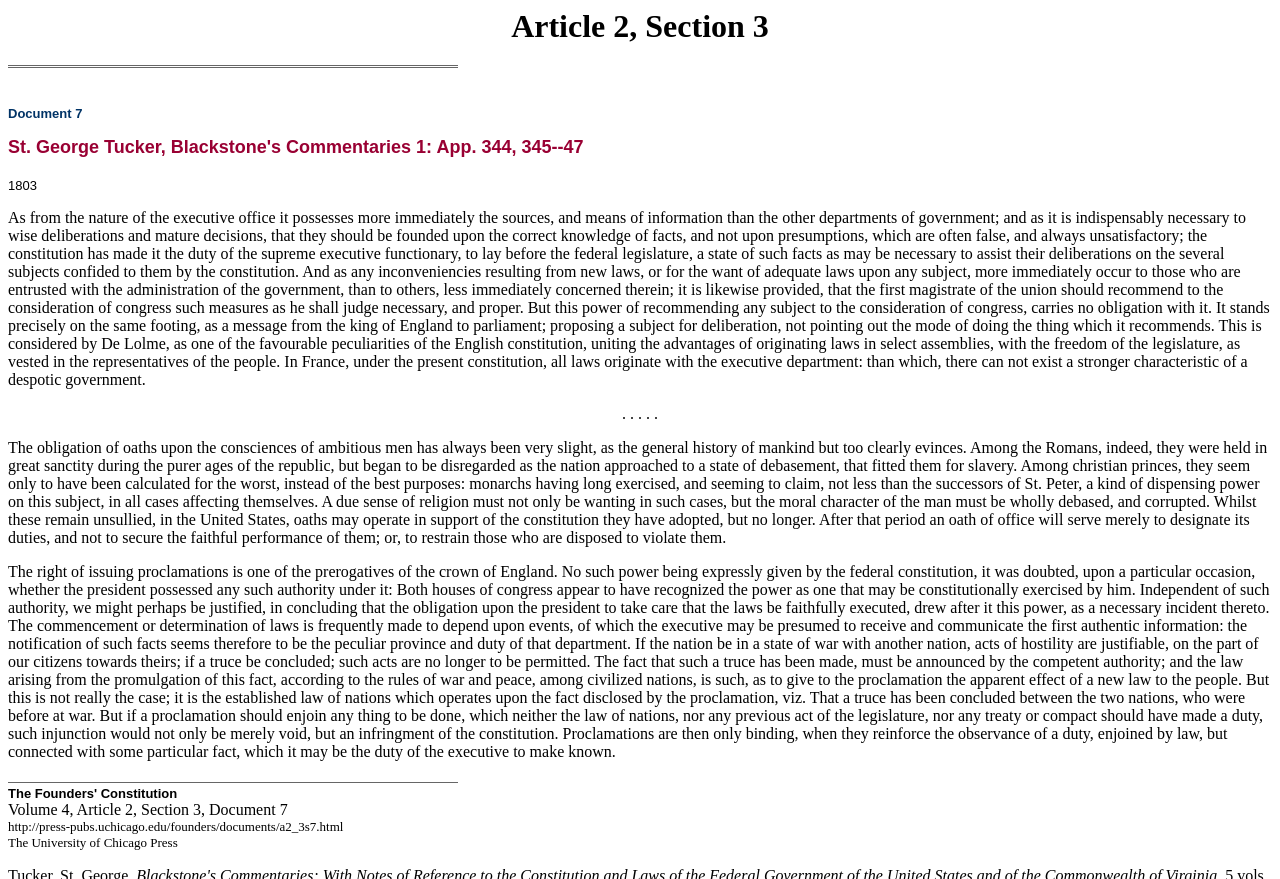Write a detailed summary of the webpage.

This webpage appears to be an article or document from the University of Chicago Press, specifically from Volume 4, Article 2, Section 3, Document 7. At the top of the page, there is a title "Document 7" and a date "1803". 

Below the title, there is a long passage of text that discusses the role of the executive branch in government, citing the Constitution and referencing historical examples from England and France. The text is divided into several paragraphs, with the first paragraph discussing the duty of the executive to provide information to the legislature, and the second paragraph comparing the power of the executive in the US to that in England and France.

Further down the page, there is another long passage of text that discusses the importance of oaths in government, referencing historical examples from the Romans and Christian princes. This passage is also divided into several paragraphs, with the first paragraph discussing the lack of importance placed on oaths by ambitious men, and the second paragraph discussing the role of oaths in supporting the Constitution.

The final section of the page appears to be a discussion of the power of the president to issue proclamations, citing the Constitution and referencing the rules of war and peace among civilized nations. This passage is also divided into several paragraphs, with the first paragraph discussing the authority of the president to issue proclamations, and the second paragraph explaining the limitations of this power.

At the very bottom of the page, there are several lines of text that provide additional information about the document, including the title "Volume 4, Article 2, Section 3, Document 7", a URL "http://press-pubs.uchicago.edu/founders/documents/a2_3s7.html", and a credit to "The University of Chicago Press".